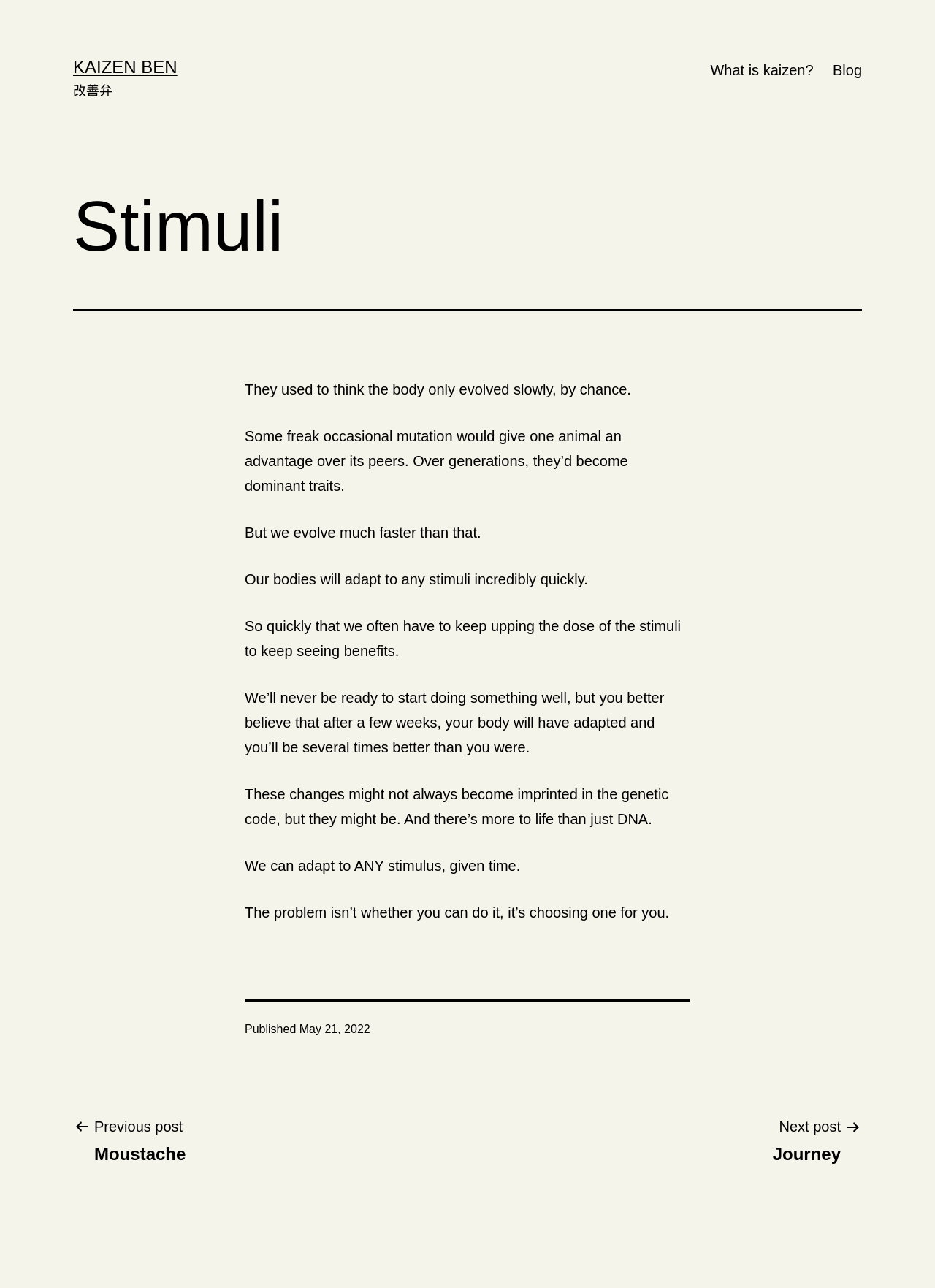Locate the UI element described by Next postJourney and provide its bounding box coordinates. Use the format (top-left x, top-left y, bottom-right x, bottom-right y) with all values as floating point numbers between 0 and 1.

[0.804, 0.865, 0.922, 0.905]